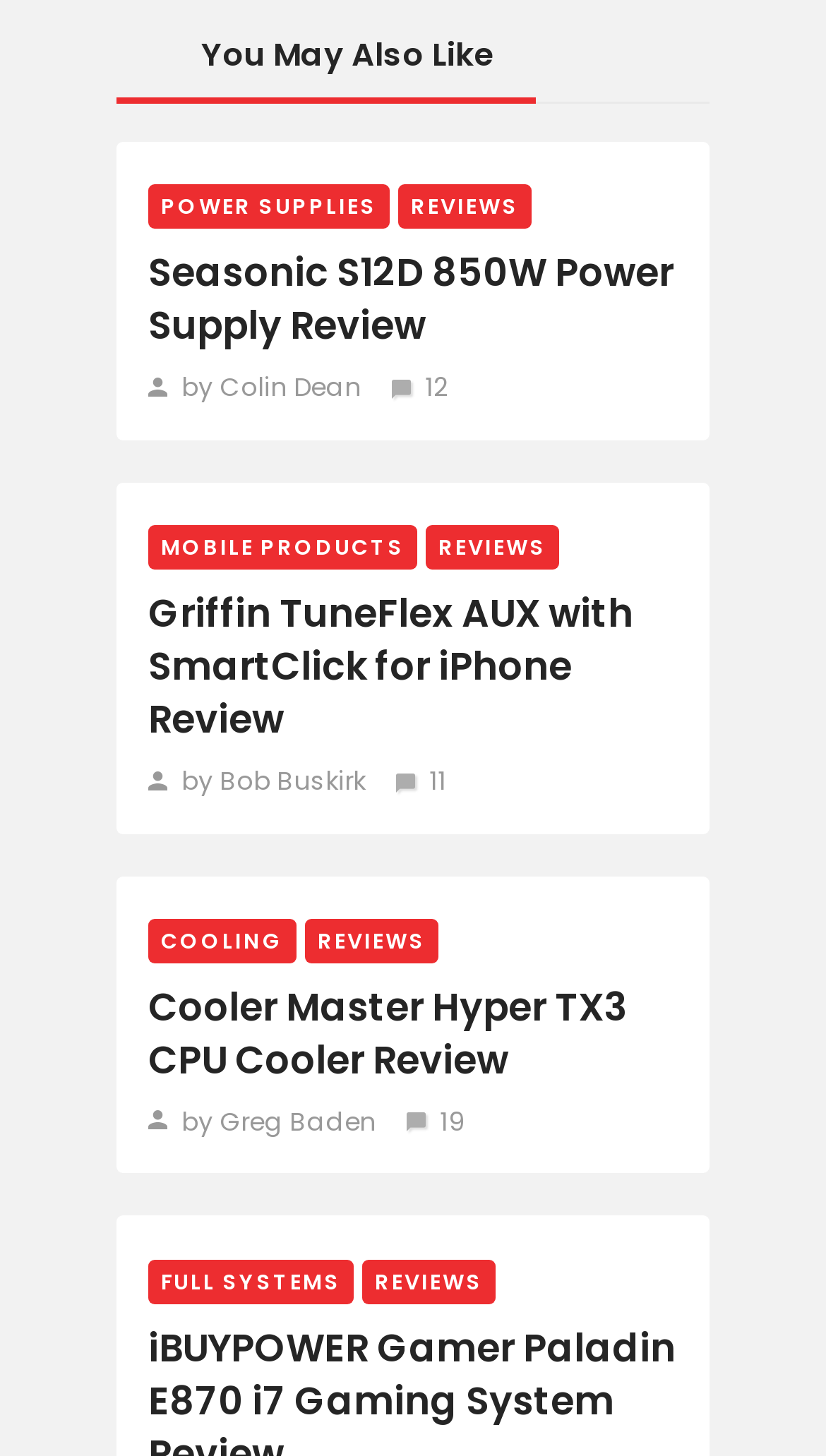Please respond in a single word or phrase: 
What category is the Cooler Master Hyper TX3 CPU Cooler Review listed under?

COOLING